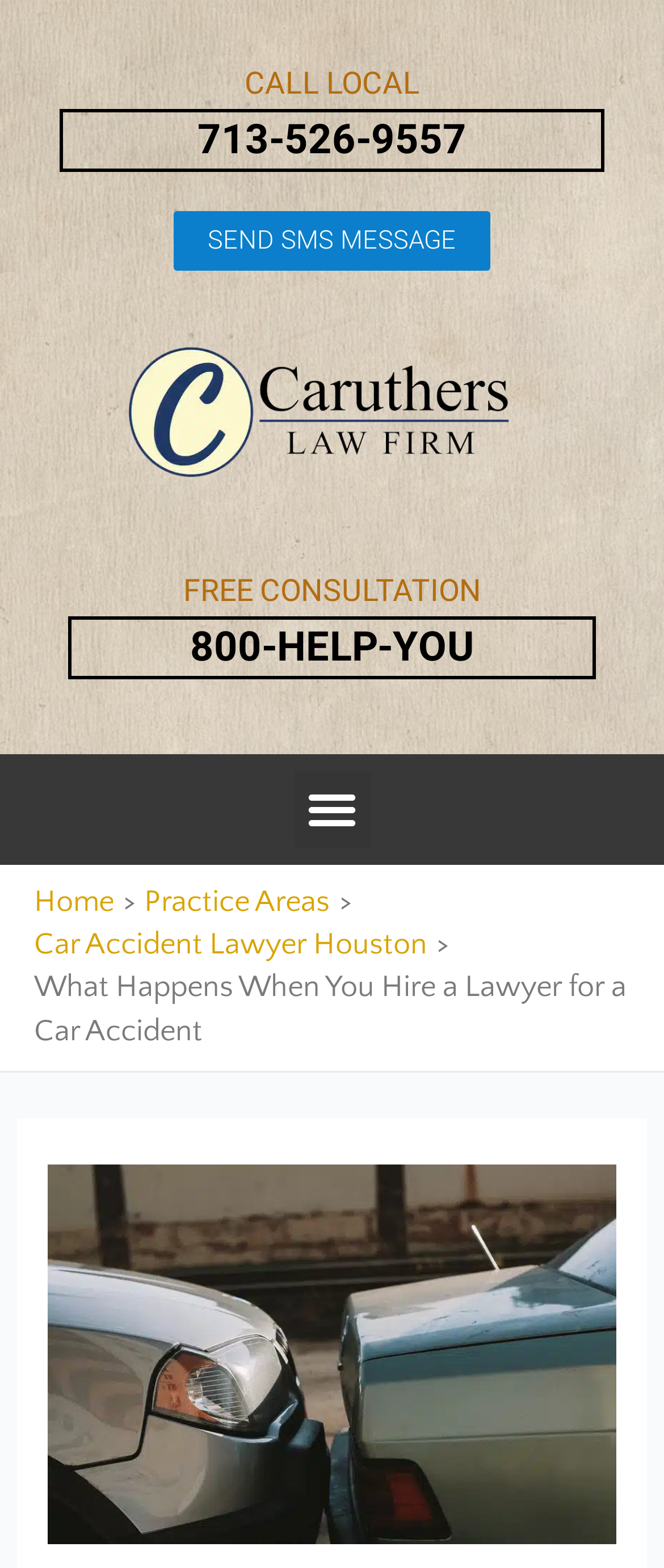Answer the following in one word or a short phrase: 
What is the phone number to contact the law office?

713-526-9557